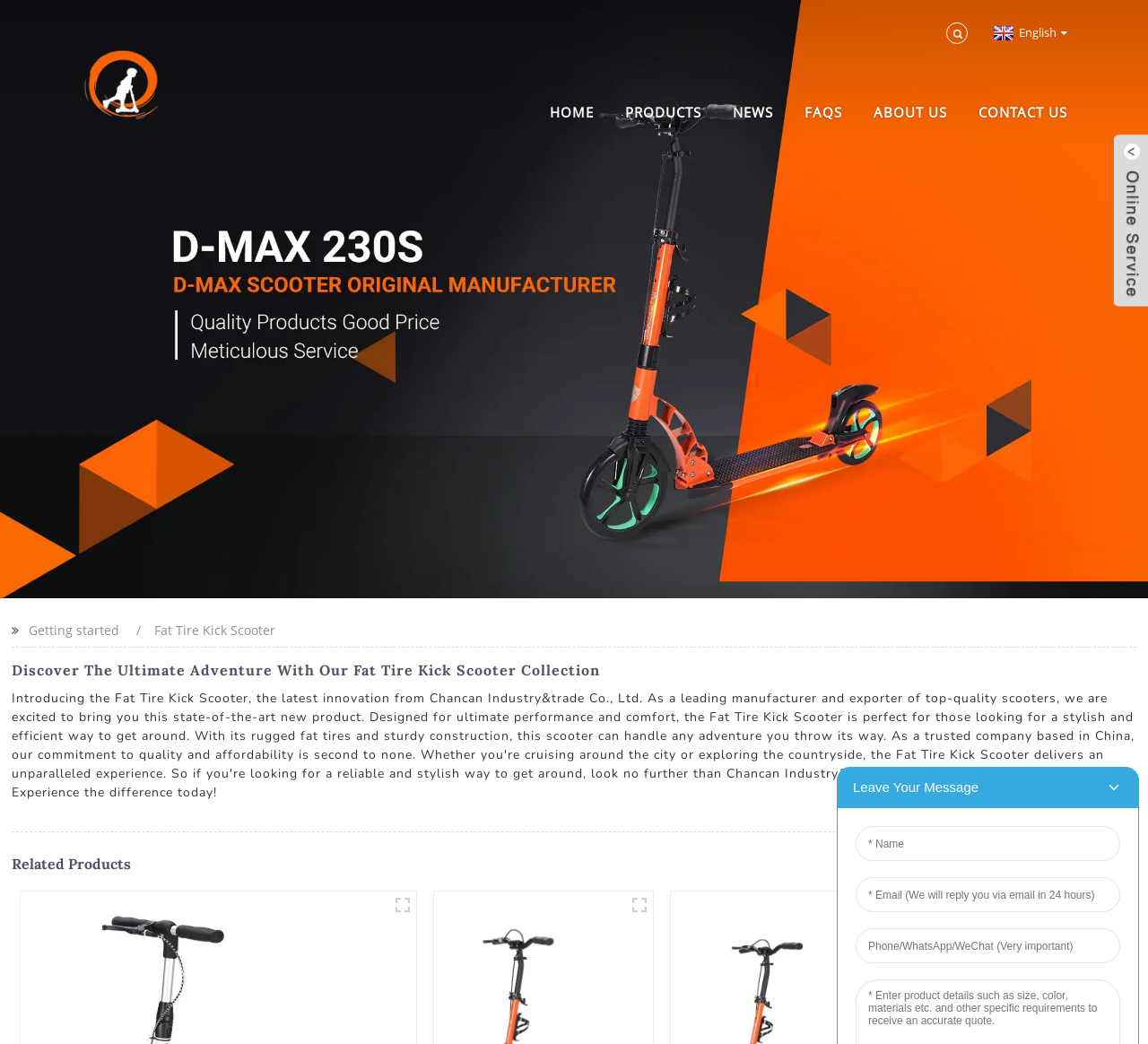Pinpoint the bounding box coordinates of the clickable area necessary to execute the following instruction: "View NEWS". The coordinates should be given as four float numbers between 0 and 1, namely [left, top, right, bottom].

[0.638, 0.073, 0.673, 0.142]